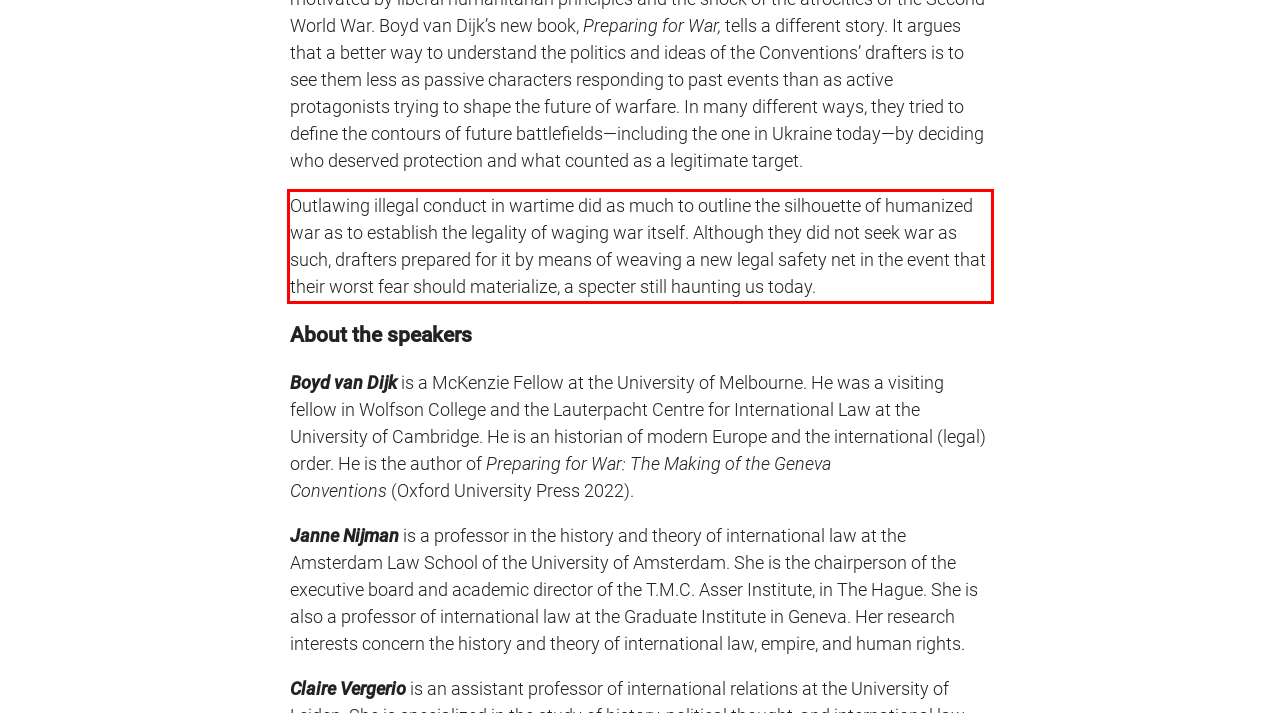Please extract the text content from the UI element enclosed by the red rectangle in the screenshot.

Outlawing illegal conduct in wartime did as much to outline the silhouette of humanized war as to establish the legality of waging war itself. Although they did not seek war as such, drafters prepared for it by means of weaving a new legal safety net in the event that their worst fear should materialize, a specter still haunting us today.